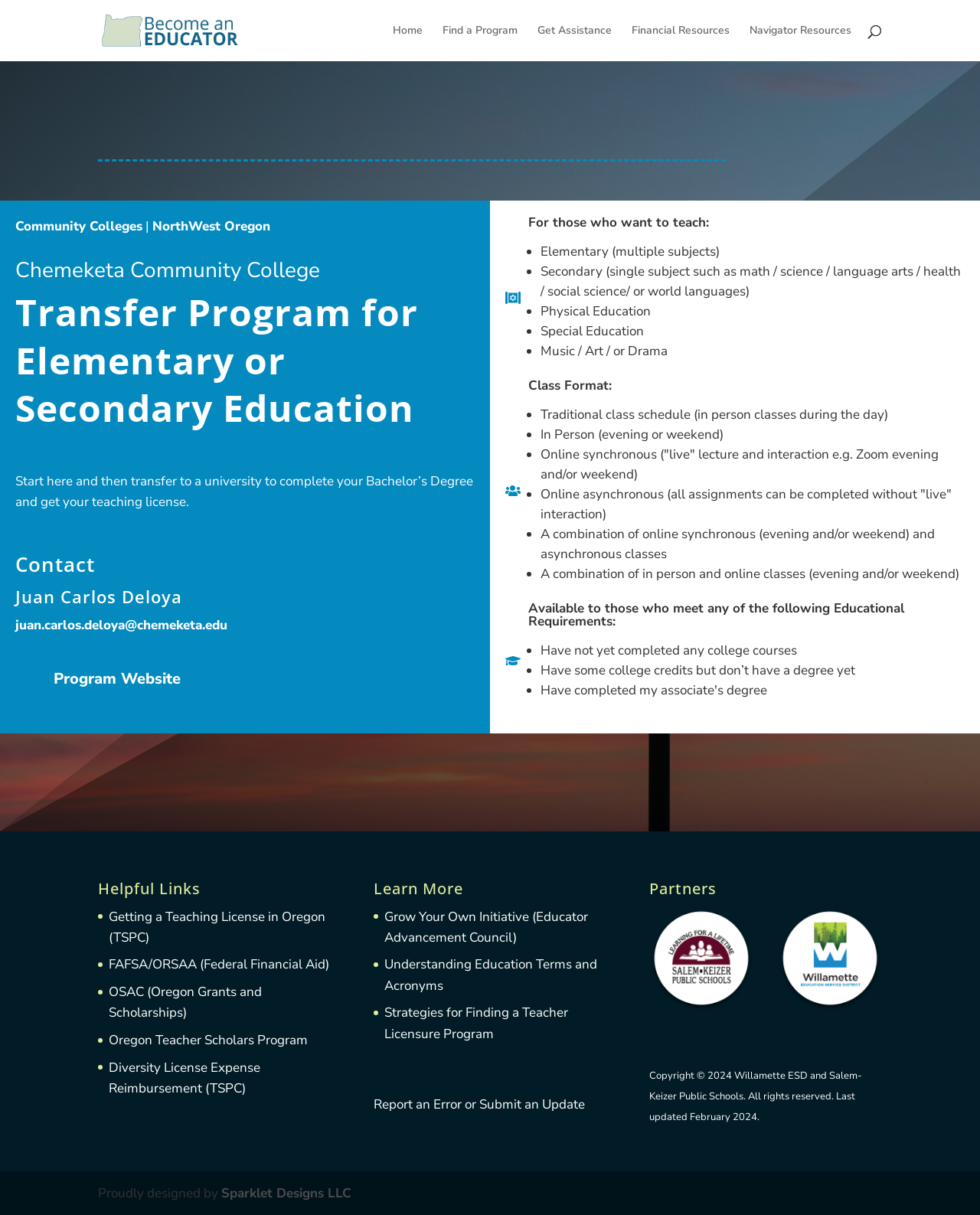Please identify the bounding box coordinates of the clickable area that will allow you to execute the instruction: "Visit the Willamette Education Service District website".

[0.794, 0.816, 0.9, 0.829]